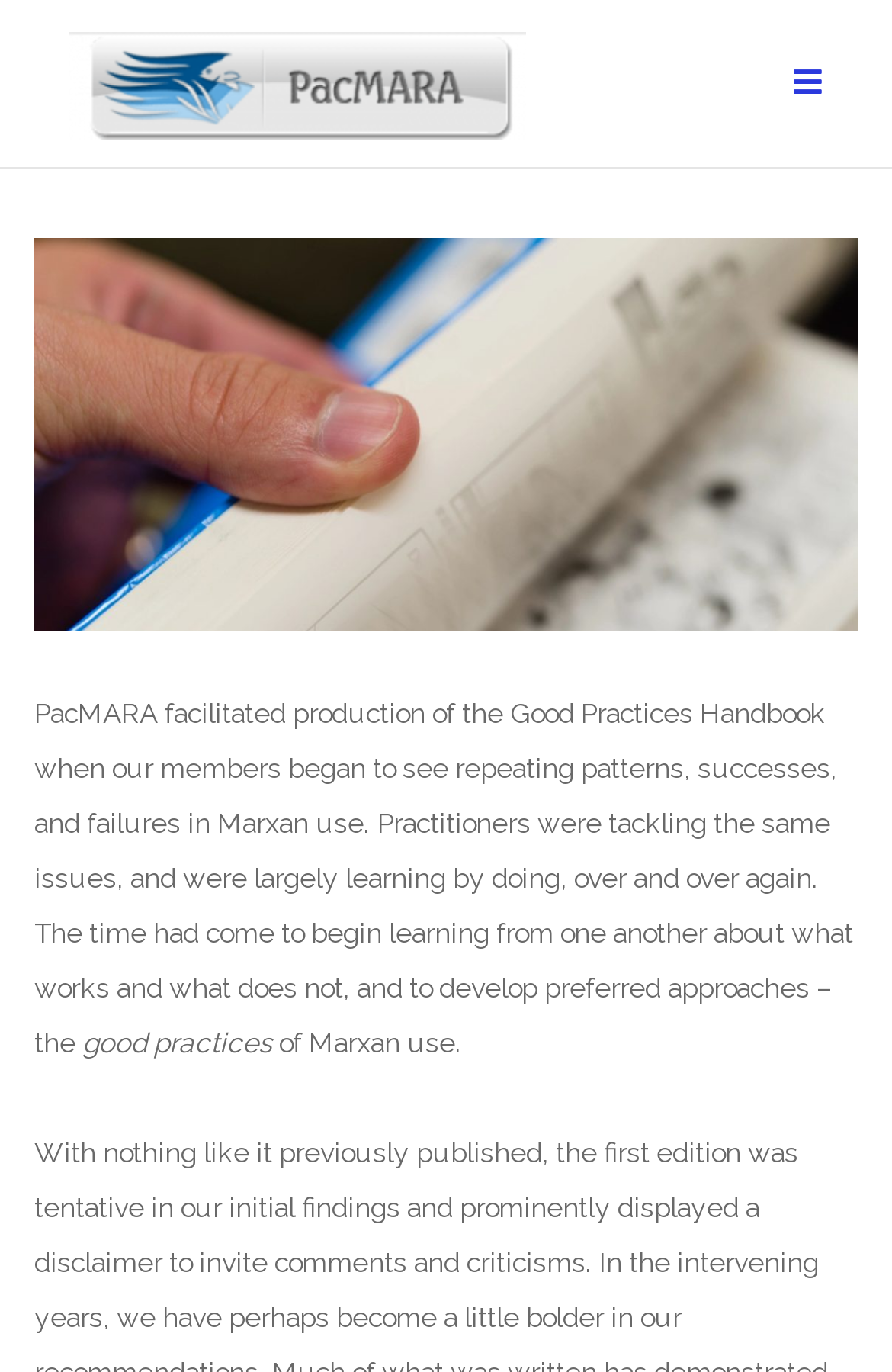Utilize the details in the image to give a detailed response to the question: What is the purpose of the Good Practices Handbook?

The purpose of the Good Practices Handbook is to learn from each other about what works and what does not in Marxan use, as mentioned in the StaticText element. This is because practitioners were tackling the same issues and were largely learning by doing, over and over again.